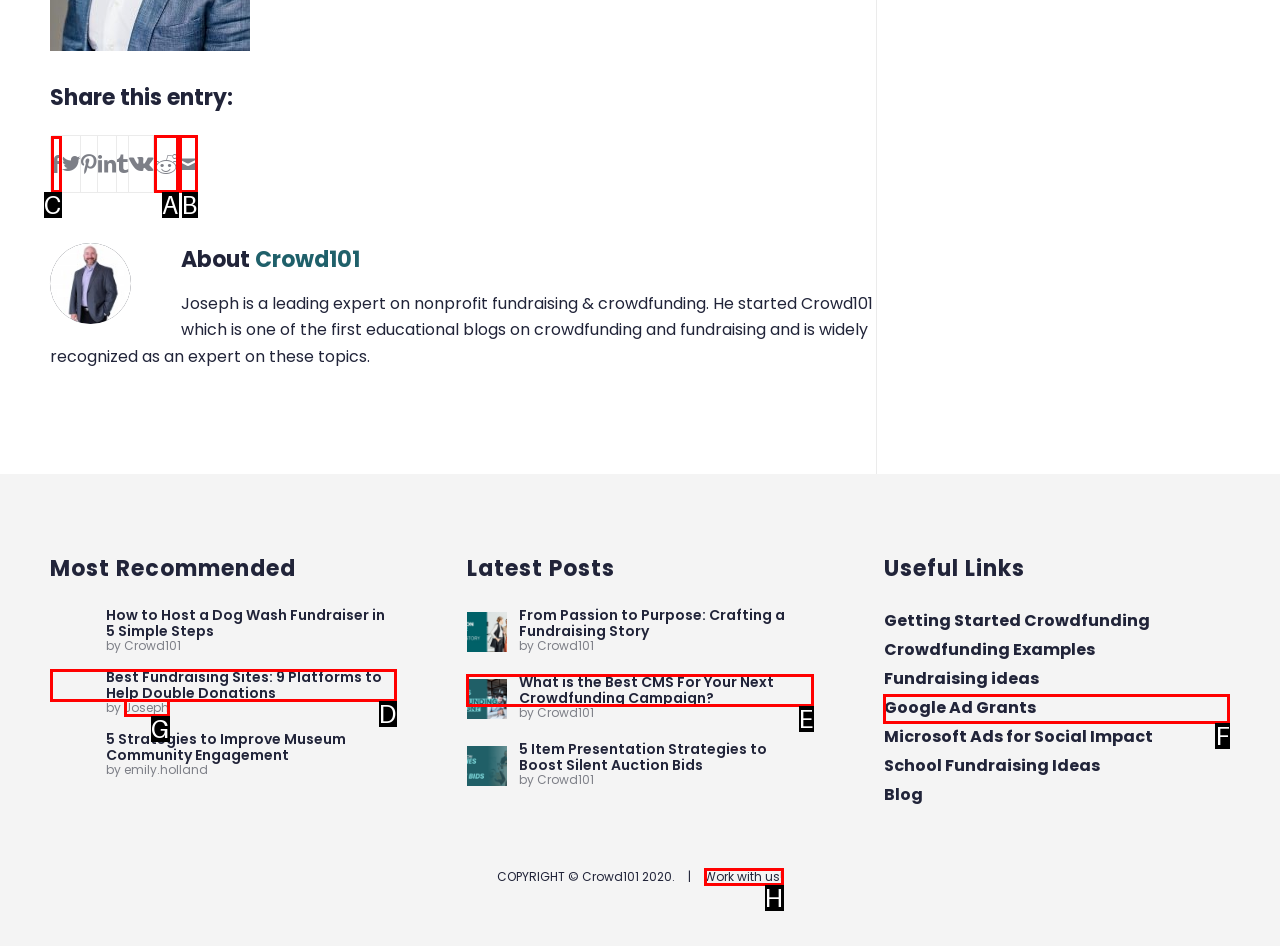For the task: read about mIRC 7.77, identify the HTML element to click.
Provide the letter corresponding to the right choice from the given options.

None